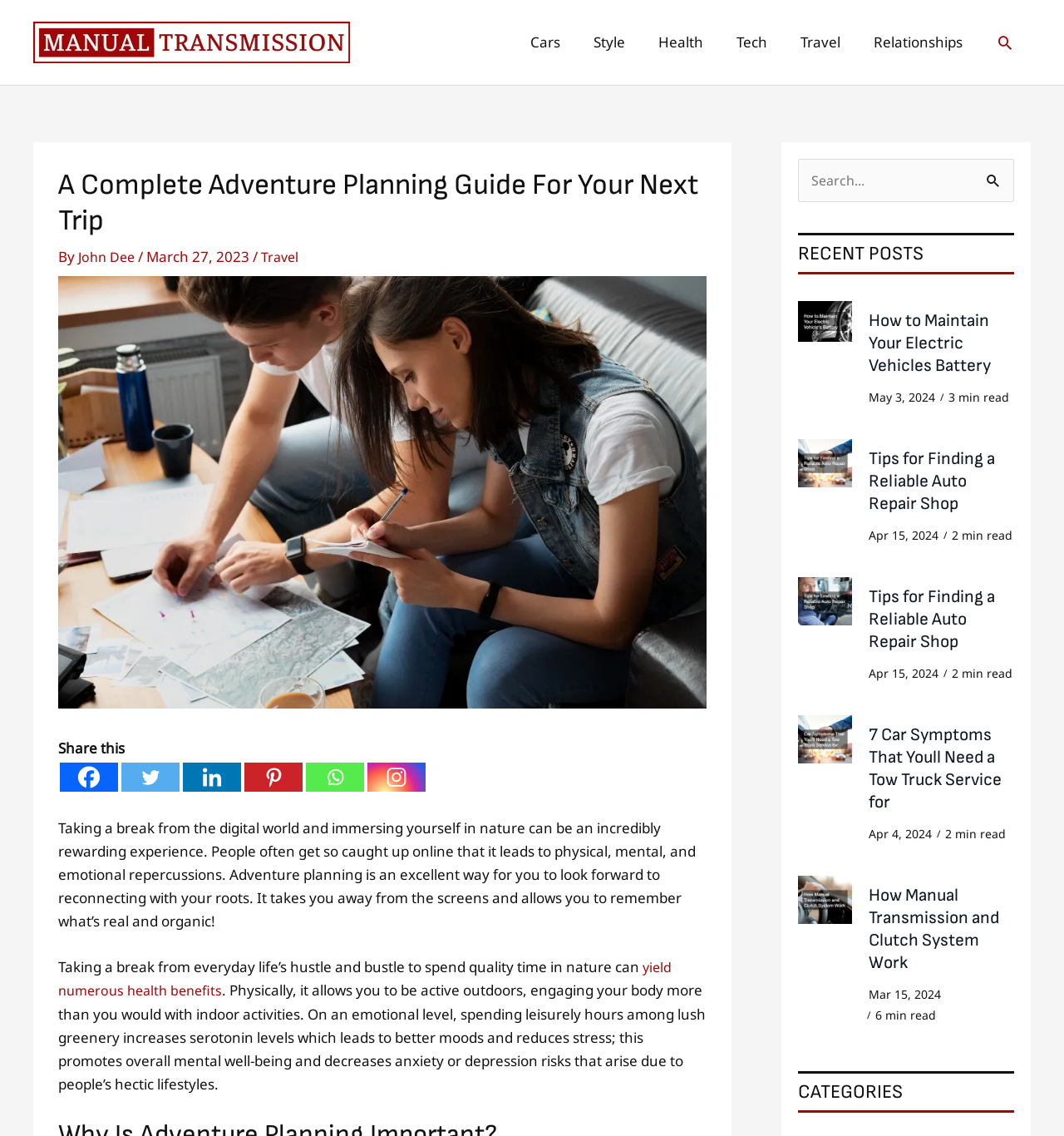Could you specify the bounding box coordinates for the clickable section to complete the following instruction: "Share this on Facebook"?

[0.056, 0.671, 0.111, 0.697]